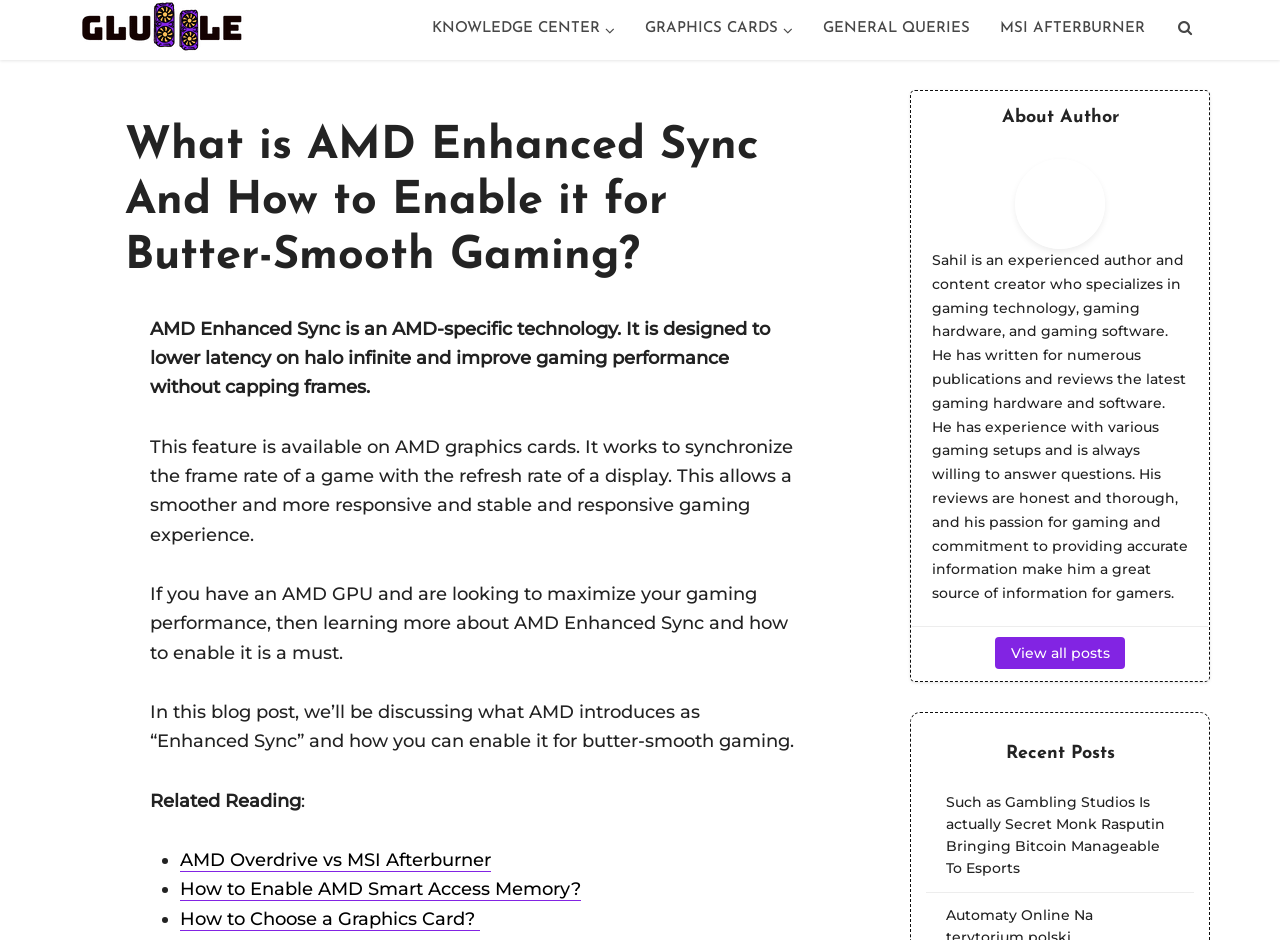Can you provide the bounding box coordinates for the element that should be clicked to implement the instruction: "Learn about Carpinteria"?

None